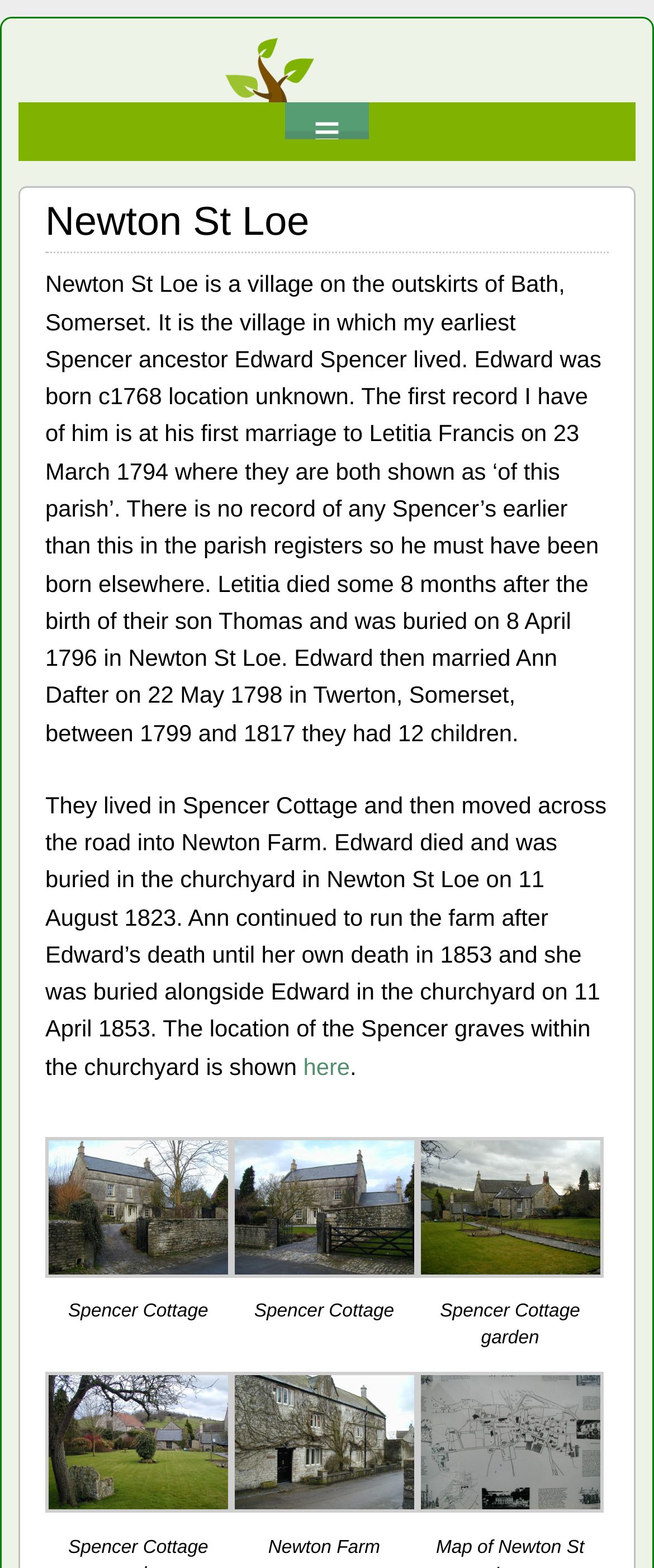How many children did Edward Spencer have with Ann Dafter?
Answer the question with as much detail as you can, using the image as a reference.

I found the answer by reading the paragraph that describes Edward Spencer's life, which states 'between 1799 and 1817 they had 12 children.'